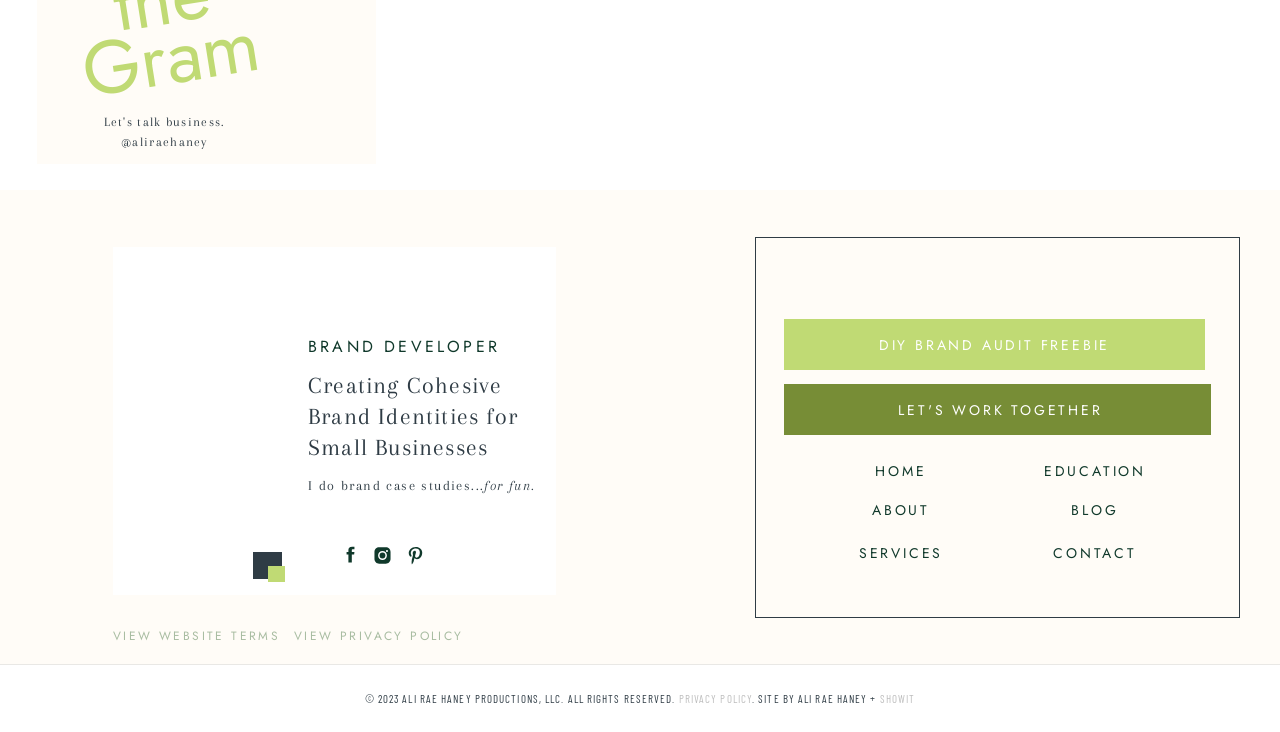What is the purpose of the 'LET'S WORK TOGETHER' link?
Identify the answer in the screenshot and reply with a single word or phrase.

To collaborate or work with the person